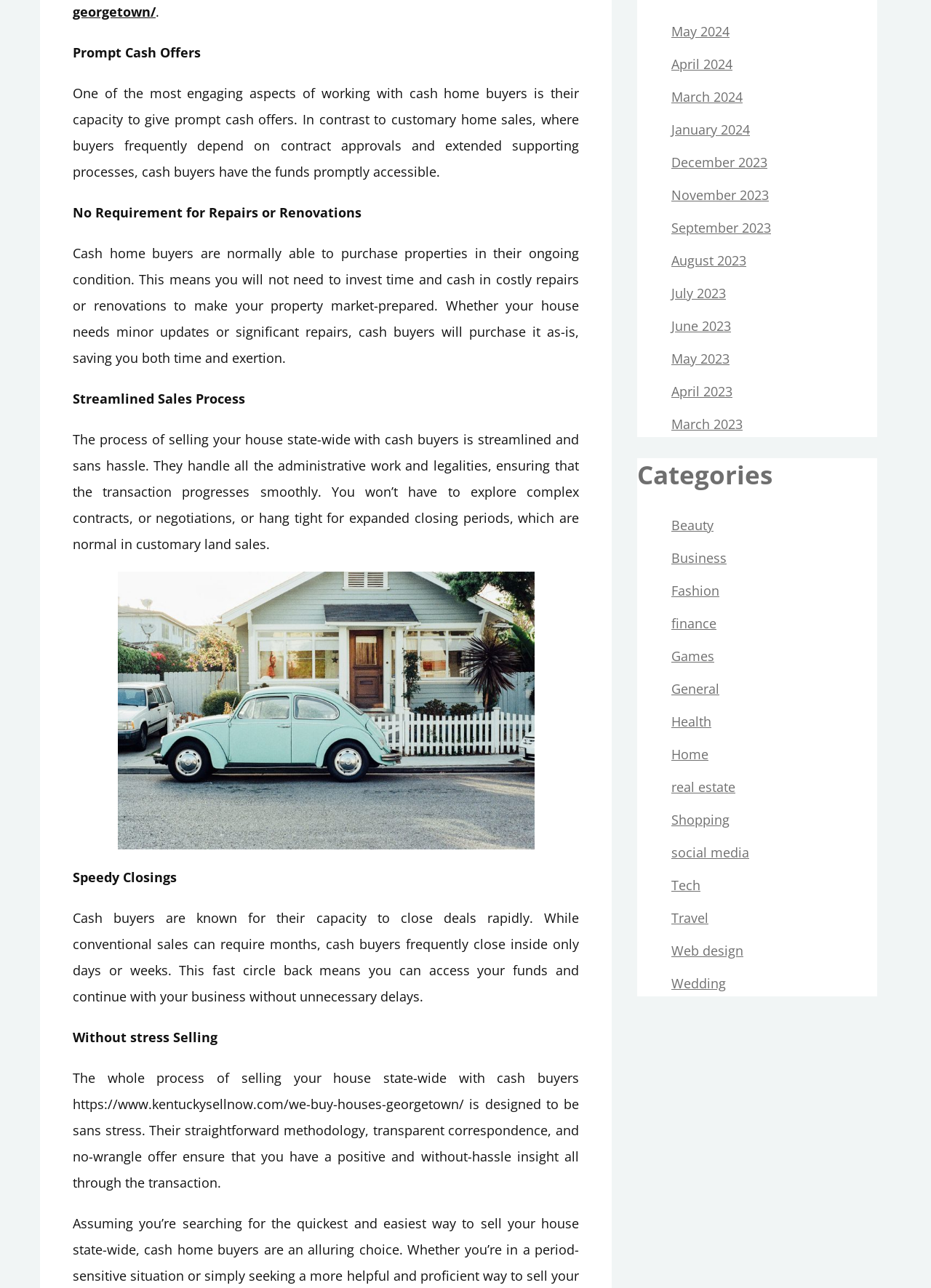How long does it take for cash buyers to close a deal?
Use the information from the screenshot to give a comprehensive response to the question.

According to the webpage, cash buyers are known for their capacity to close deals rapidly, and they frequently close inside only days or weeks, which is faster than conventional sales that can require months.